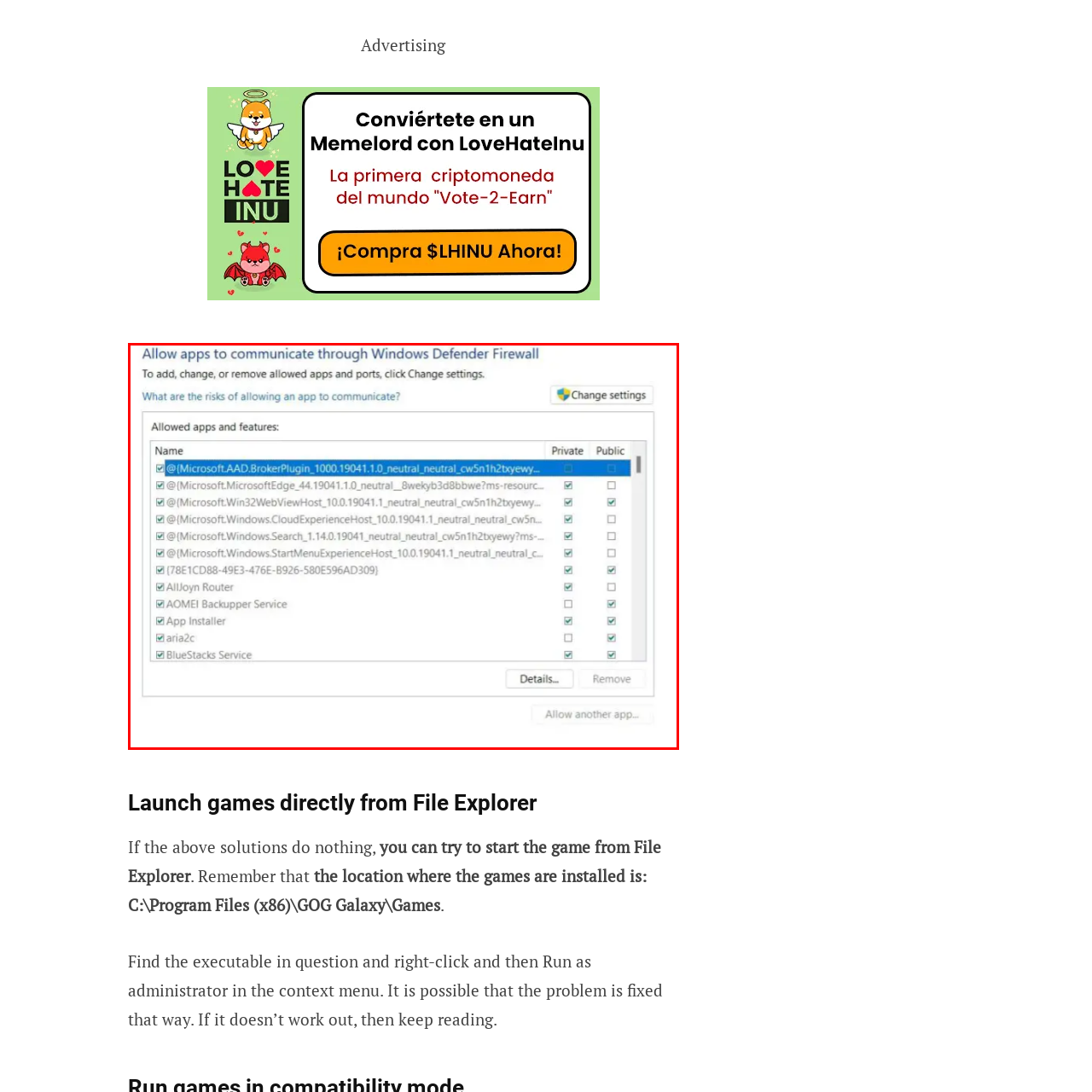Focus on the section within the red boundary and provide a detailed description.

The image displays a Windows Defender Firewall settings window, specifically highlighting the section that allows users to manage which apps can communicate through the firewall. Users can see a list of allowed apps and features, each with checkboxes indicating their permissions for both private and public networks. The interface provides options for changing settings and includes multiple entries, such as services related to Microsoft Edge, cloud experience host, and BlueStacks. This setup facilitates network security by enabling or disabling app access based on user preference, ensuring a controlled and safe computing environment.